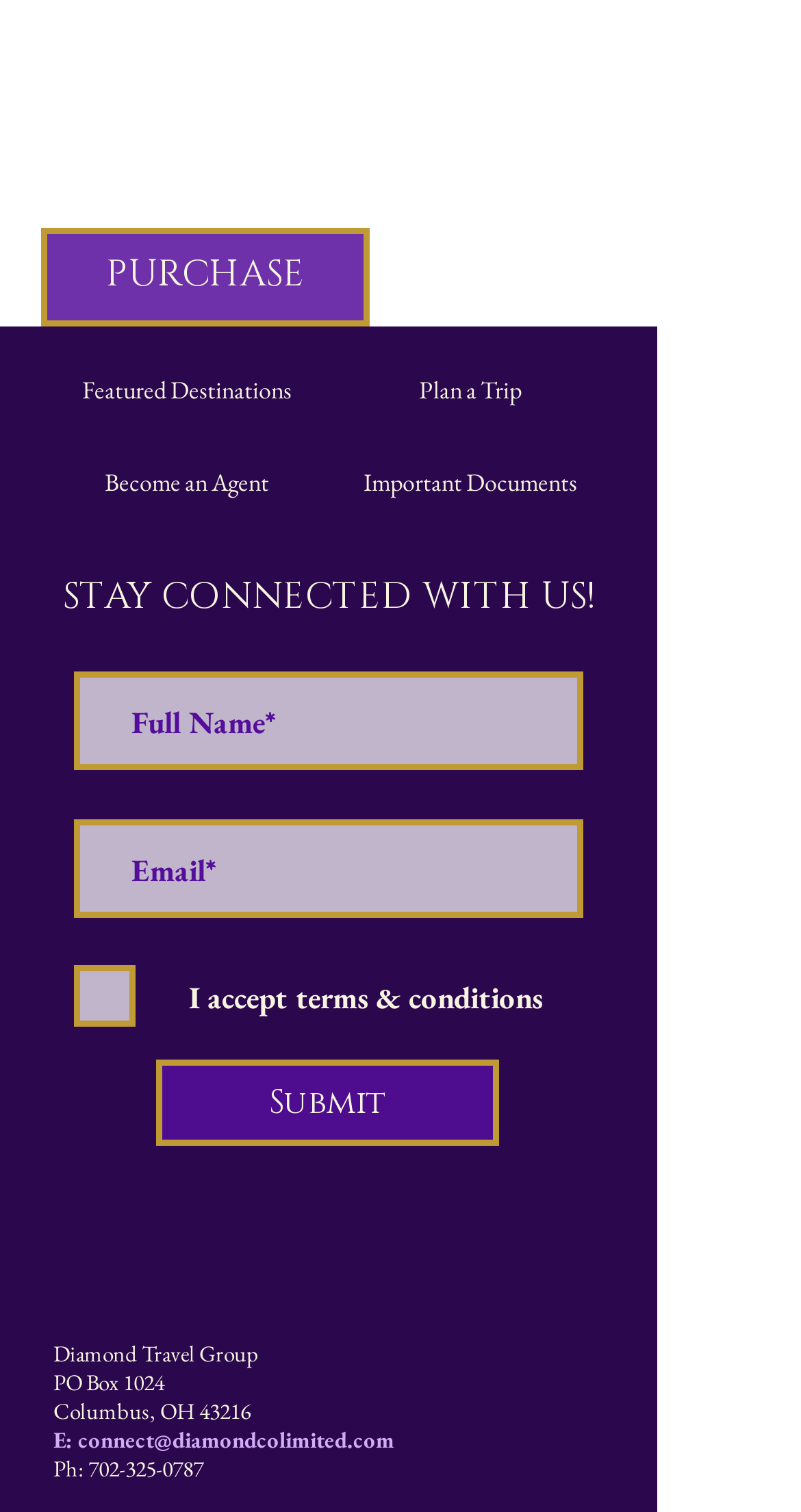Respond to the question below with a single word or phrase: What is the purpose of the 'Submit' button?

To submit the form